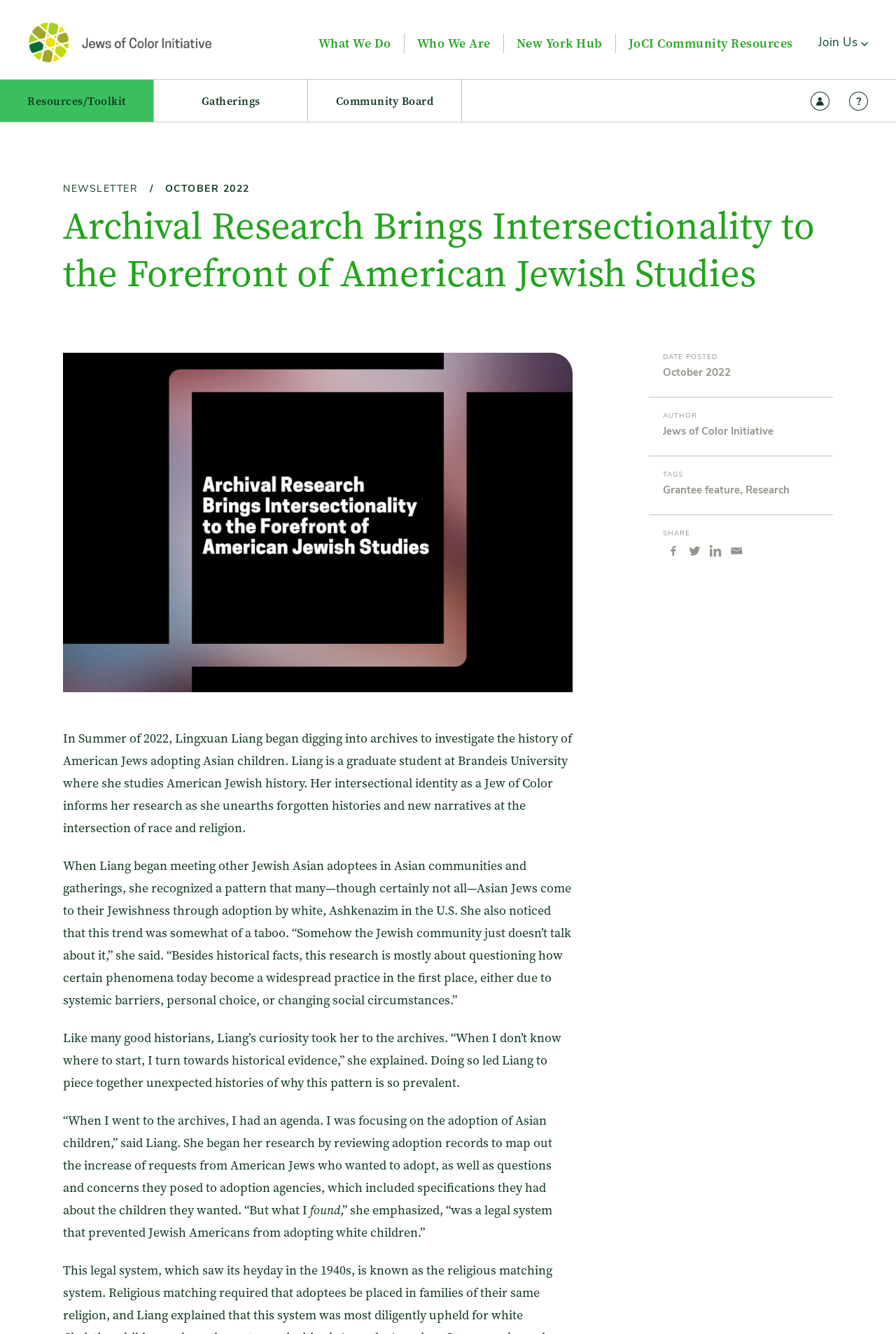Find the bounding box coordinates for the area you need to click to carry out the instruction: "Learn more about the research on American Jews adopting Asian children". The coordinates should be four float numbers between 0 and 1, indicated as [left, top, right, bottom].

[0.07, 0.547, 0.638, 0.627]